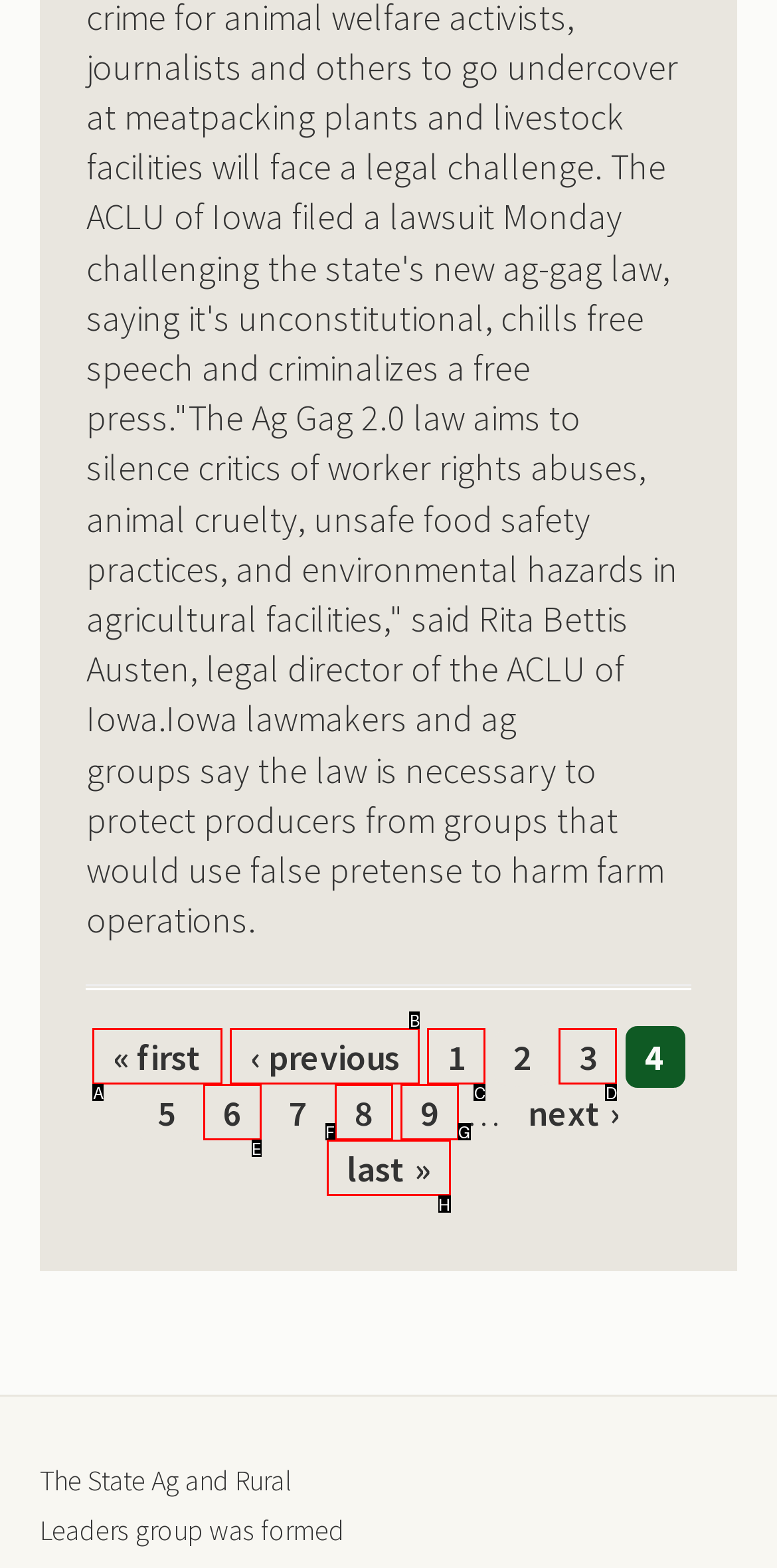From the provided options, pick the HTML element that matches the description: ‹ previous. Respond with the letter corresponding to your choice.

B